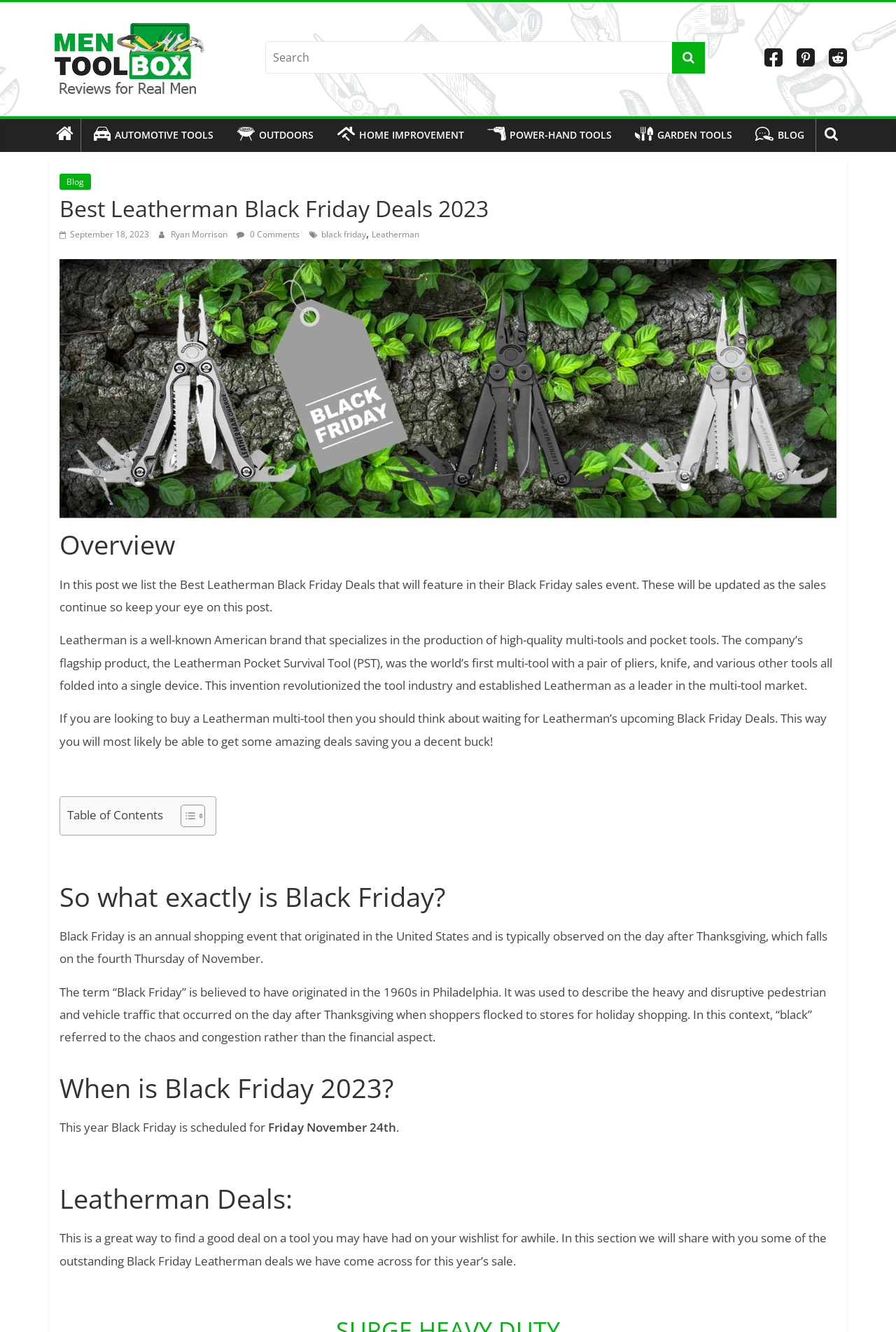Identify and provide the bounding box coordinates of the UI element described: "September 18, 2023September 28, 2023". The coordinates should be formatted as [left, top, right, bottom], with each number being a float between 0 and 1.

[0.066, 0.172, 0.166, 0.18]